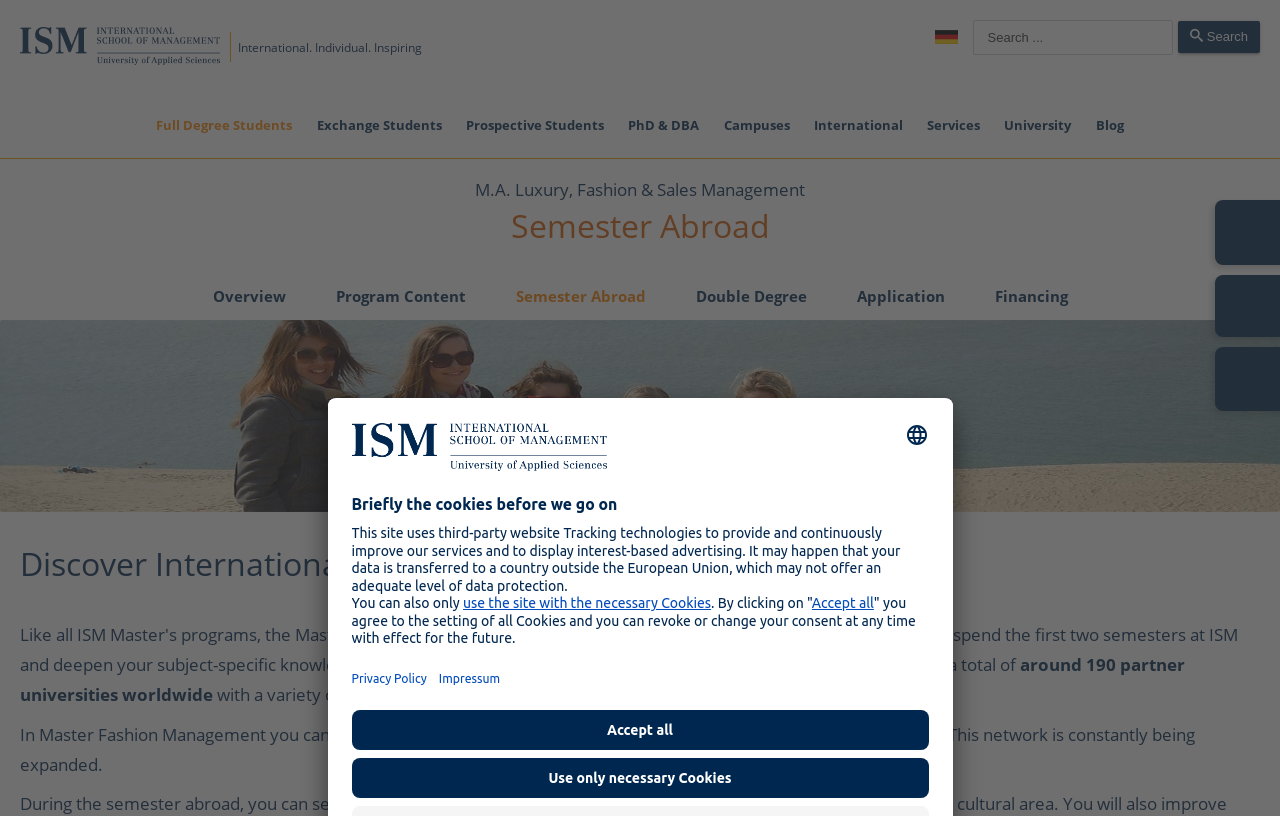Illustrate the webpage with a detailed description.

The webpage appears to be the homepage of the International School of Management (ISM), a state-recognized, non-profit private university with campuses in several German cities. 

At the top left corner, there is the ISM logo. To the right of the logo, there is a search bar with a search button. Below the search bar, there are seven horizontal tabs labeled "Full Degree Students", "Exchange Students", "Prospective Students", "PhD & DBA", "Campuses", "International", and "Services". 

On the right side of the page, there is a link to the university's blog. Below the blog link, there are two headings: "M.A. Luxury, Fashion & Sales Management" and "Semester Abroad". Under the "Semester Abroad" heading, there are five links: "Overview", "Program Content", "Semester Abroad", "Double Degree", and "Application" and "Financing". 

Below these links, there is a large image that spans the entire width of the page, with a heading "Discover International Fashion Trends" above it. The image is followed by three paragraphs of text describing the university's international partnerships and fashion management program. 

At the bottom of the page, there is a section about cookies and data protection, with a heading "Briefly the cookies before we go on". This section includes a button to select a language, a description of the site's use of third-party tracking technologies, and options to accept all cookies or use only necessary cookies. There are also links to the university's privacy policy and impressum.